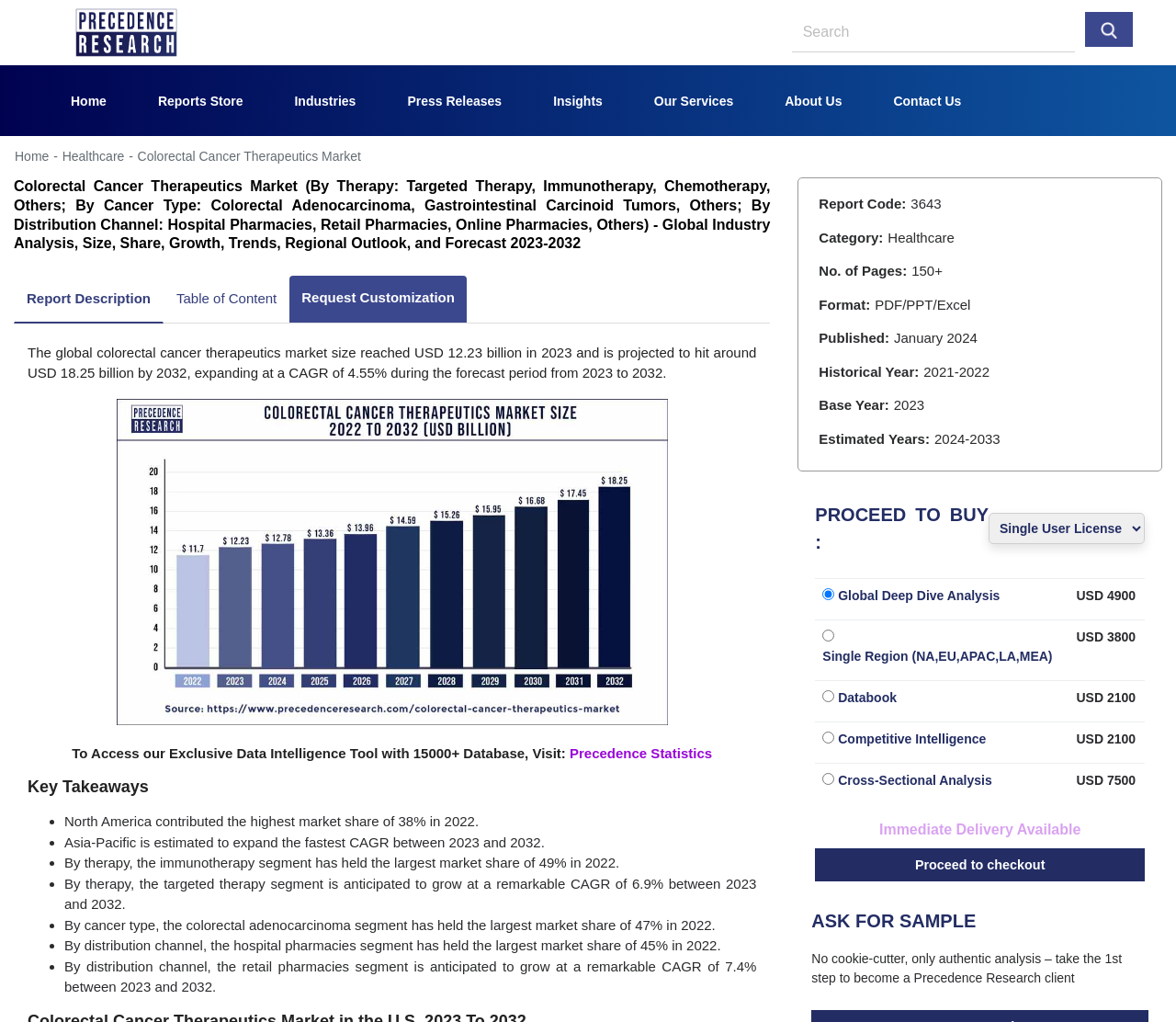Can you identify and provide the main heading of the webpage?

Colorectal Cancer Therapeutics Market (By Therapy: Targeted Therapy, Immunotherapy, Chemotherapy, Others; By Cancer Type: Colorectal Adenocarcinoma, Gastrointestinal Carcinoid Tumors, Others; By Distribution Channel: Hospital Pharmacies, Retail Pharmacies, Online Pharmacies, Others) - Global Industry Analysis, Size, Share, Growth, Trends, Regional Outlook, and Forecast 2023-2032